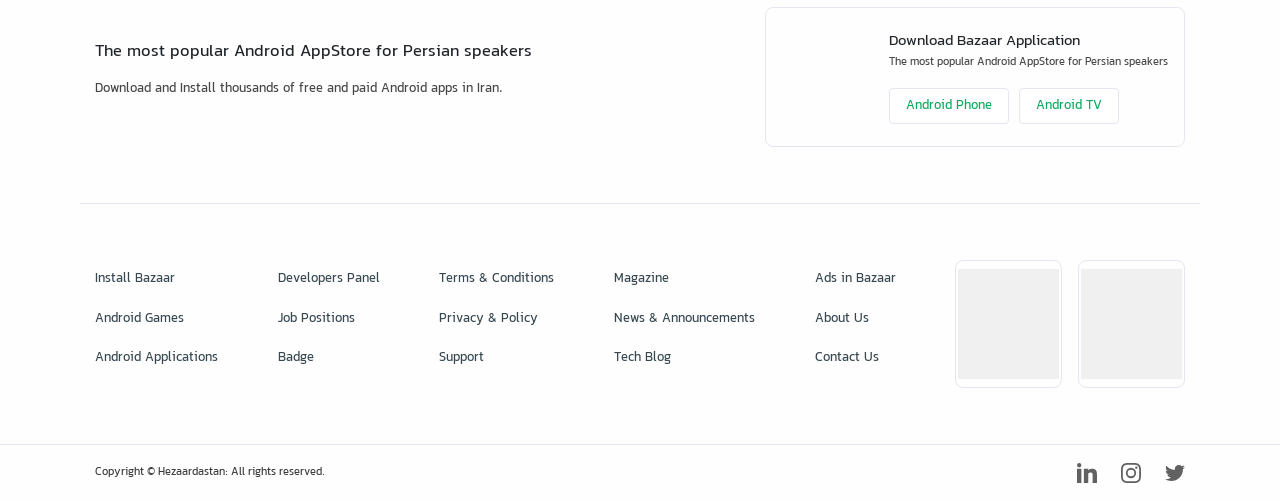Can you provide the bounding box coordinates for the element that should be clicked to implement the instruction: "Install Bazaar"?

[0.074, 0.52, 0.17, 0.598]